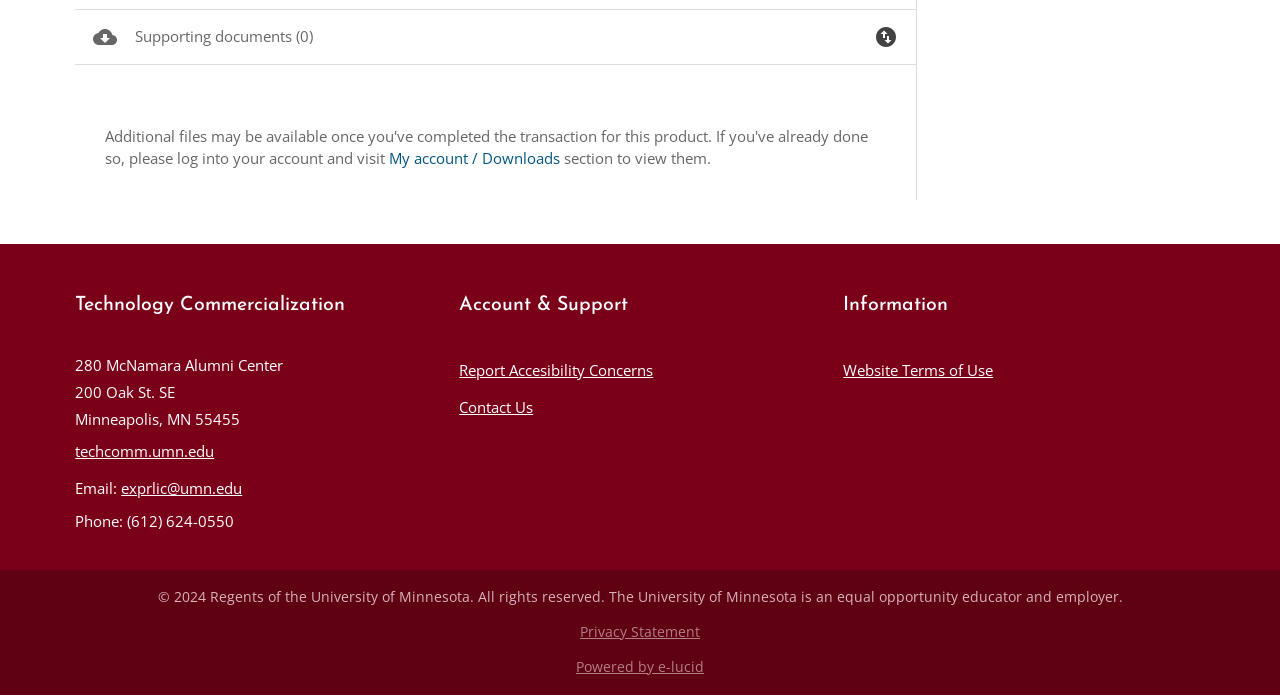Locate the bounding box coordinates of the region to be clicked to comply with the following instruction: "Download supporting documents". The coordinates must be four float numbers between 0 and 1, in the form [left, top, right, bottom].

[0.059, 0.014, 0.715, 0.093]